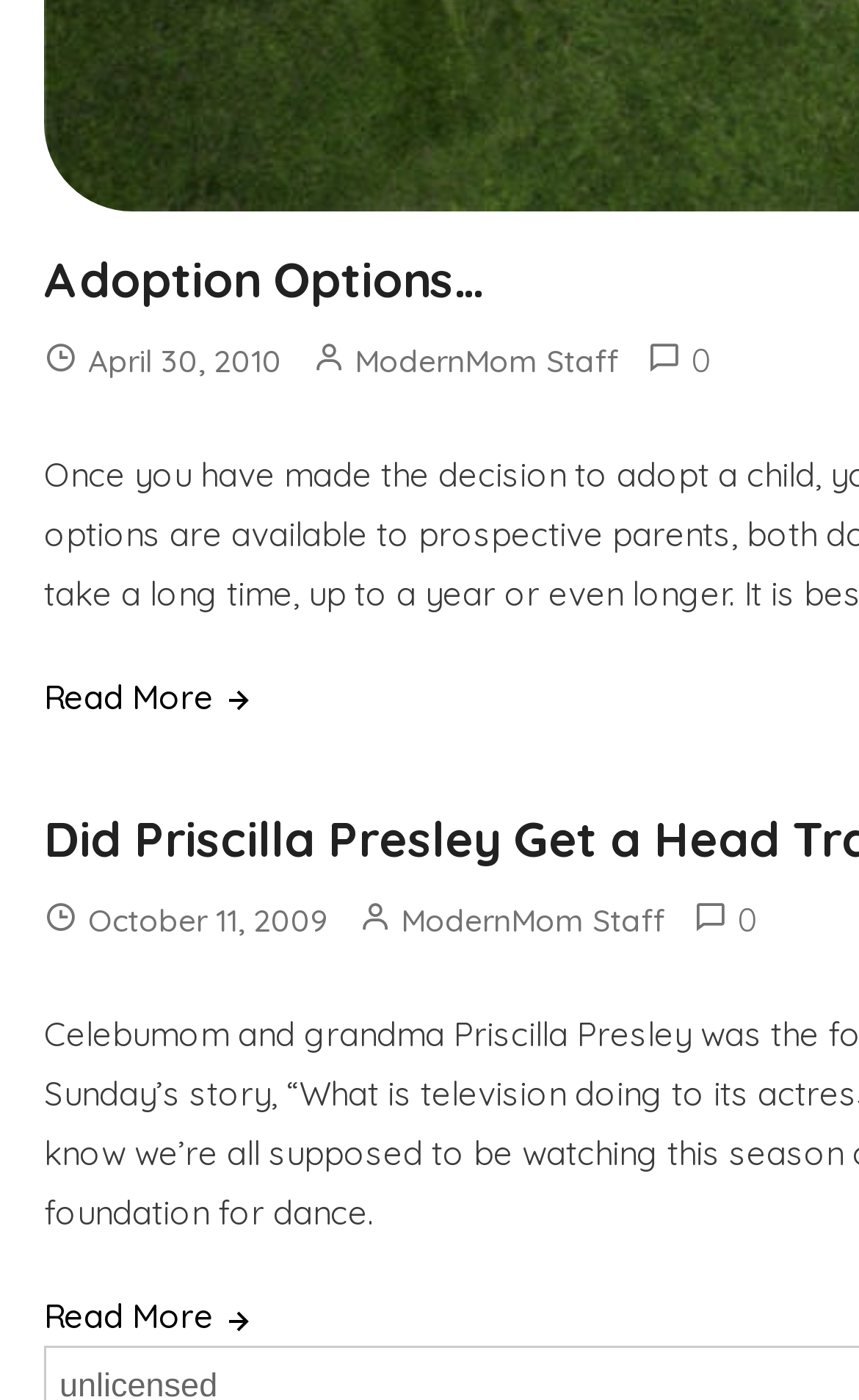Given the element description "Read More", identify the bounding box of the corresponding UI element.

[0.051, 0.477, 0.349, 0.519]